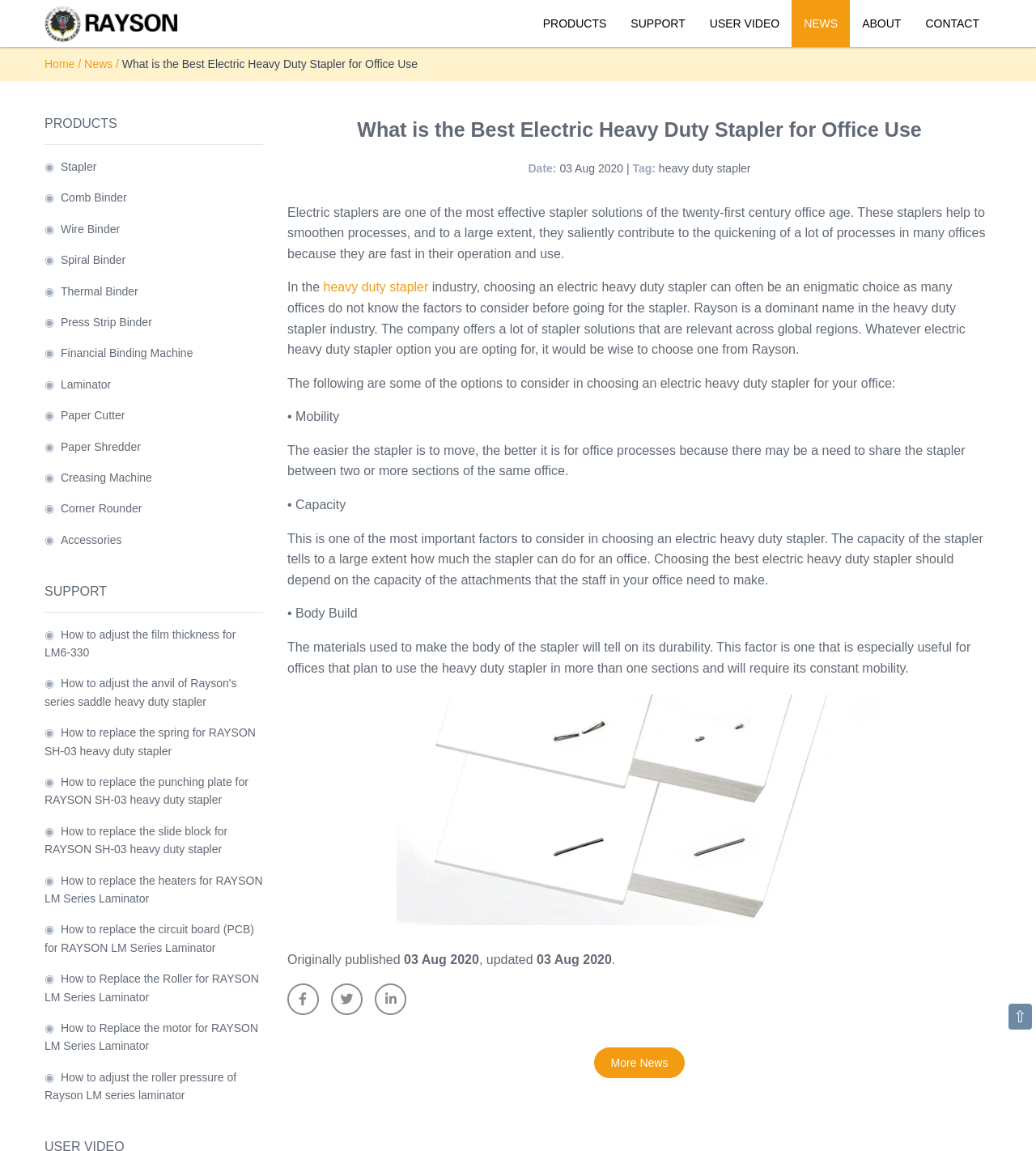What is the name of the company mentioned in the article?
Please provide a single word or phrase as your answer based on the screenshot.

Rayson